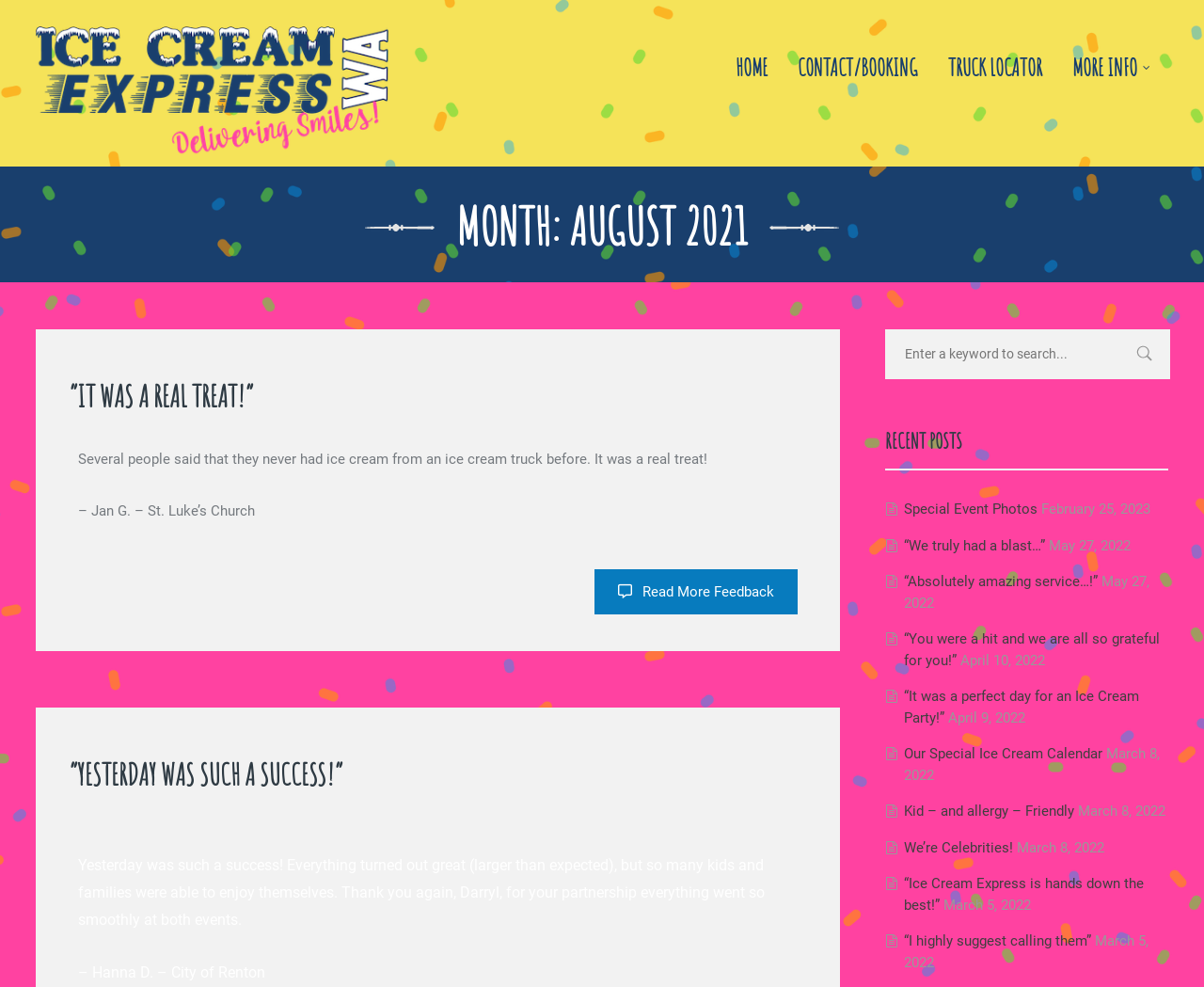With reference to the screenshot, provide a detailed response to the question below:
What is the purpose of the search box?

The search box is located near the bottom of the webpage, and its purpose is to allow users to search for specific content within the website. This can be inferred from the typical functionality of a search box on a website.